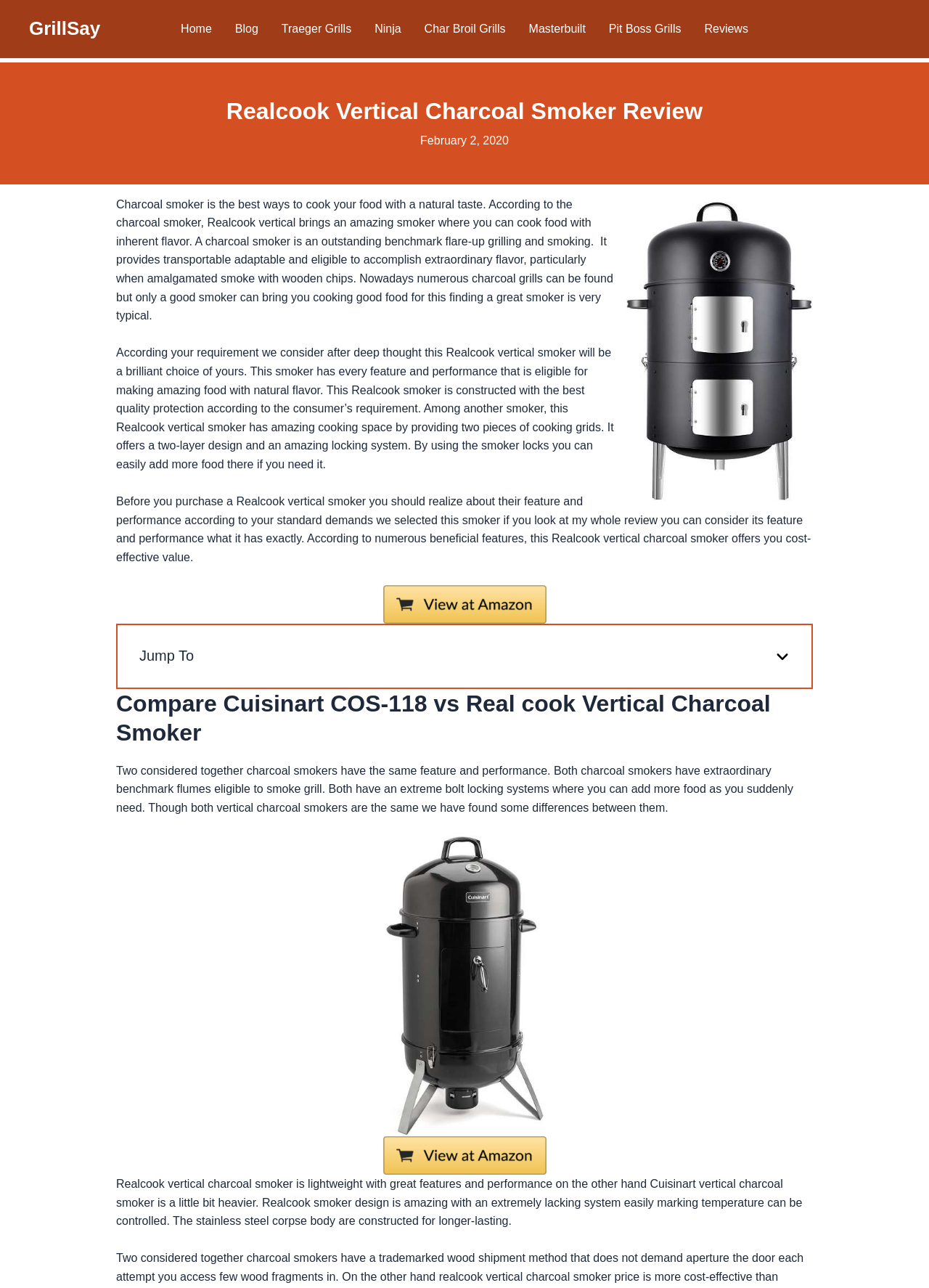Identify the bounding box coordinates of the part that should be clicked to carry out this instruction: "View the 'Realcook Vertical Charcoal Smoker Review' image".

[0.674, 0.156, 0.875, 0.389]